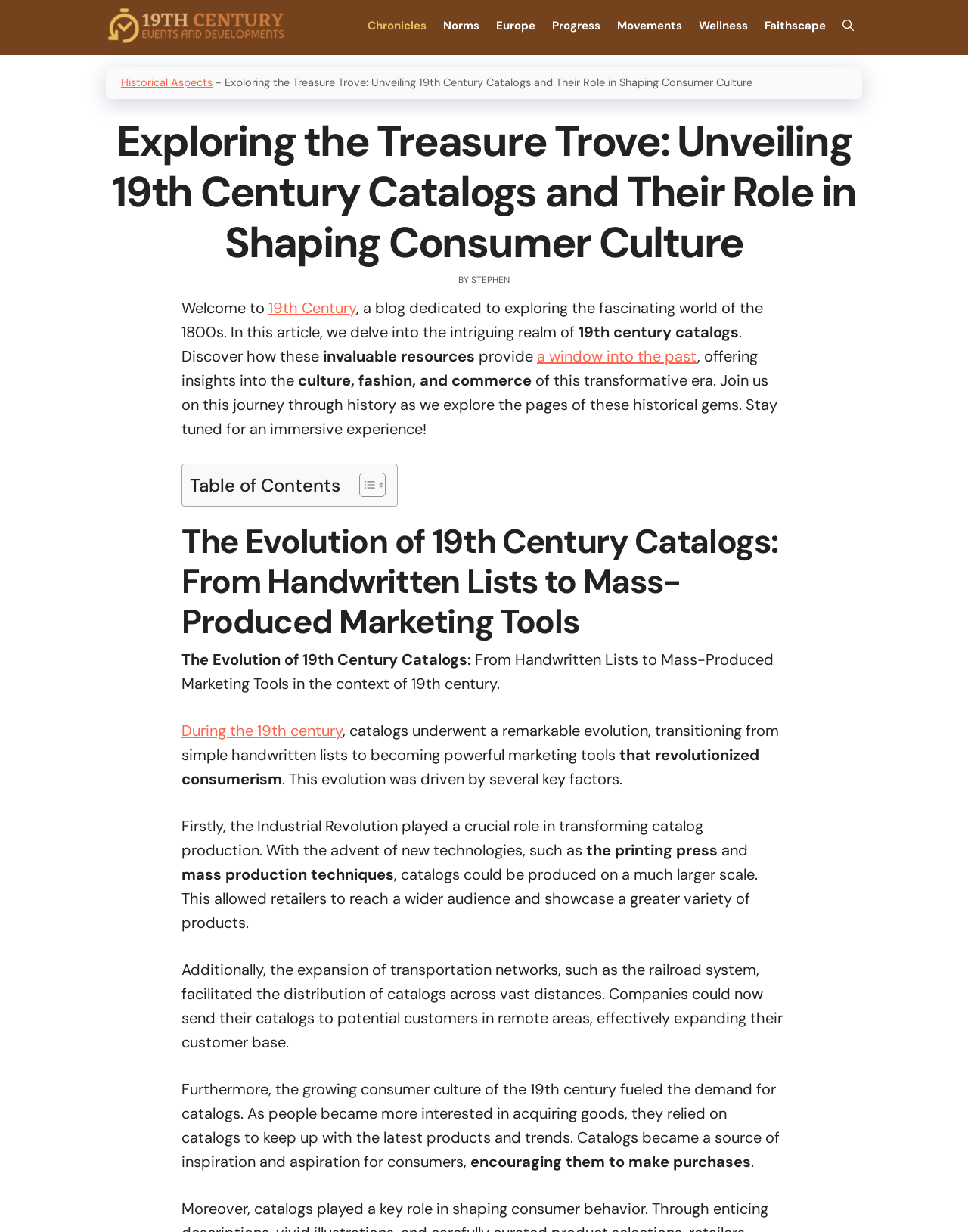What is the purpose of 19th century catalogs?
Based on the screenshot, provide your answer in one word or phrase.

marketing tools